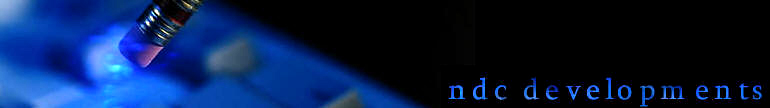What is the object hovering above the keyboard?
Please provide a comprehensive answer based on the information in the image.

The detailed answer is obtained by analyzing the caption which describes the image as having a pencil poised above a blue keyboard. The caption explicitly states that the object hovering above the keyboard is a pencil, which leads to the conclusion that the answer is indeed 'a pencil'.